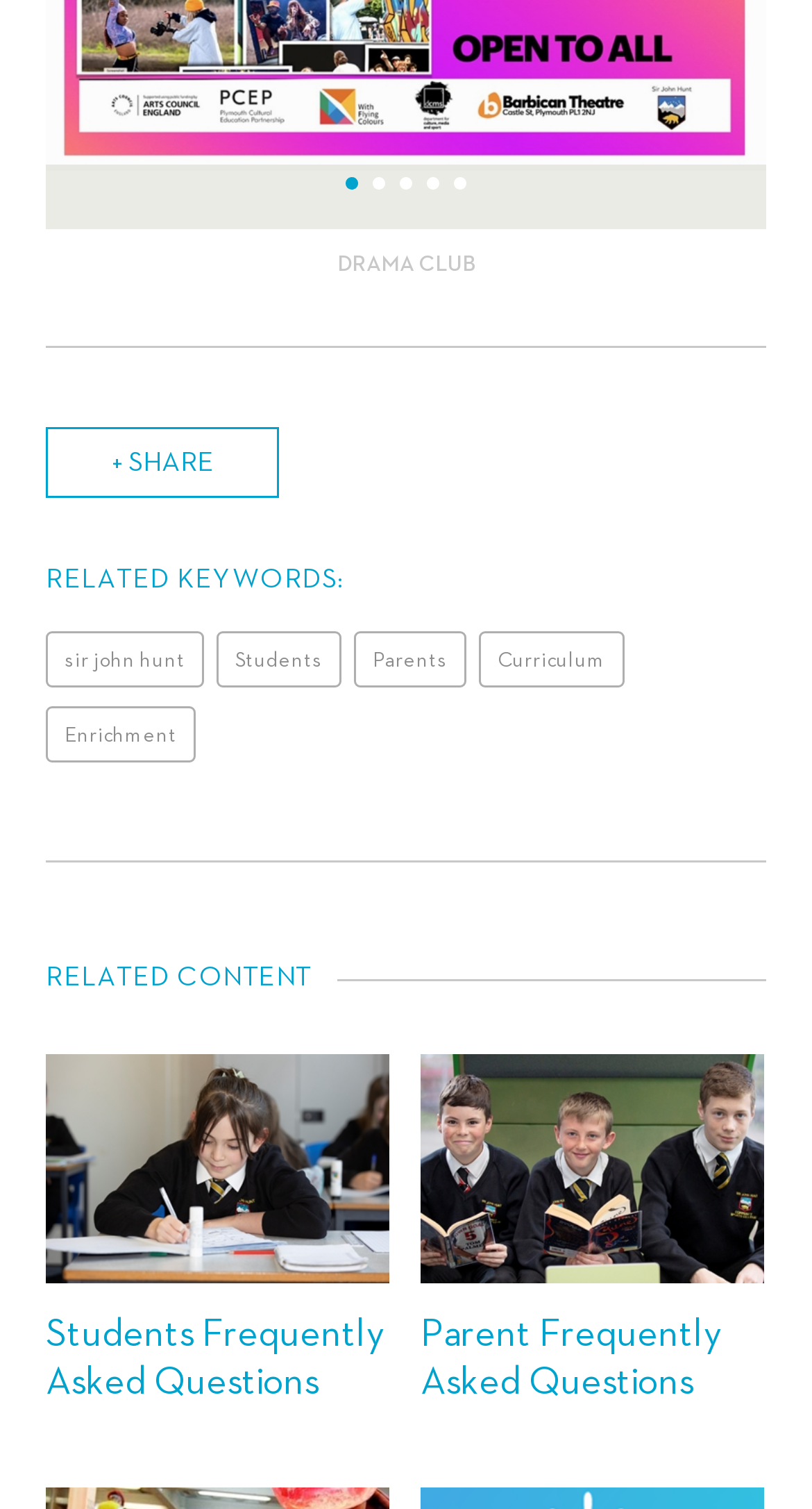Identify the bounding box coordinates for the element you need to click to achieve the following task: "Click on the 'Students Frequently Asked Questions' link". The coordinates must be four float values ranging from 0 to 1, formatted as [left, top, right, bottom].

[0.056, 0.872, 0.474, 0.93]